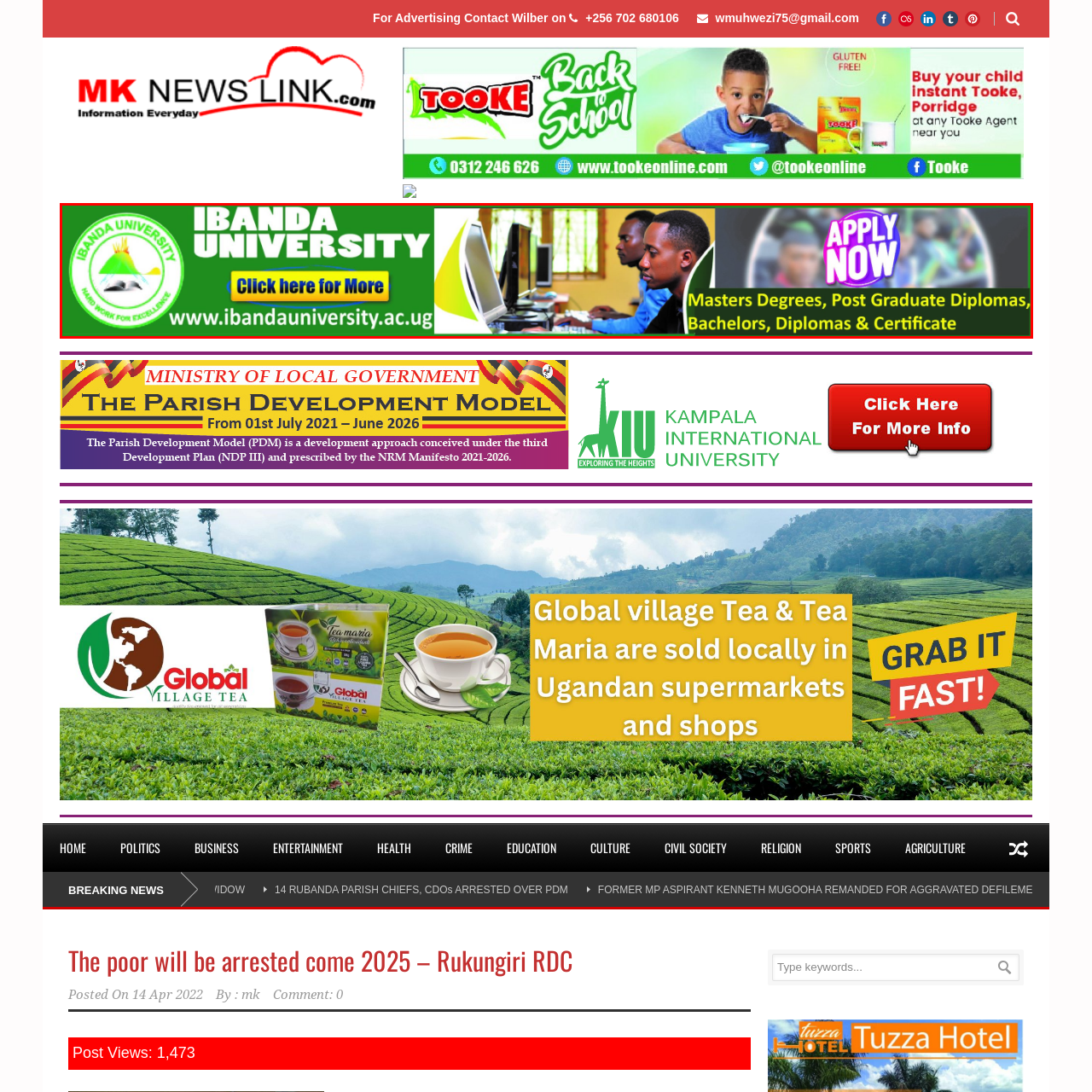View the image inside the red-bordered box and answer the given question using a single word or phrase:
How many male students are shown in the image?

two